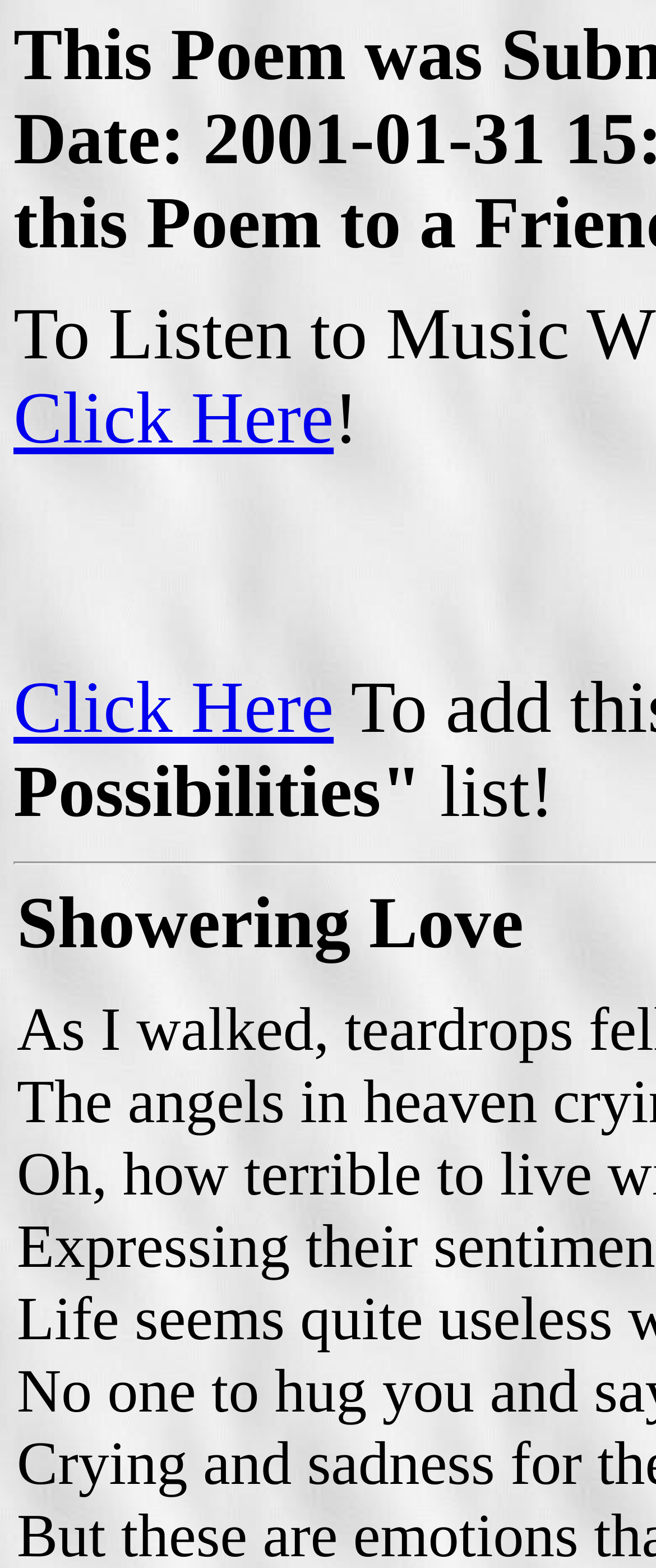Locate the UI element that matches the description Click Here in the webpage screenshot. Return the bounding box coordinates in the format (top-left x, top-left y, bottom-right x, bottom-right y), with values ranging from 0 to 1.

[0.021, 0.196, 0.509, 0.248]